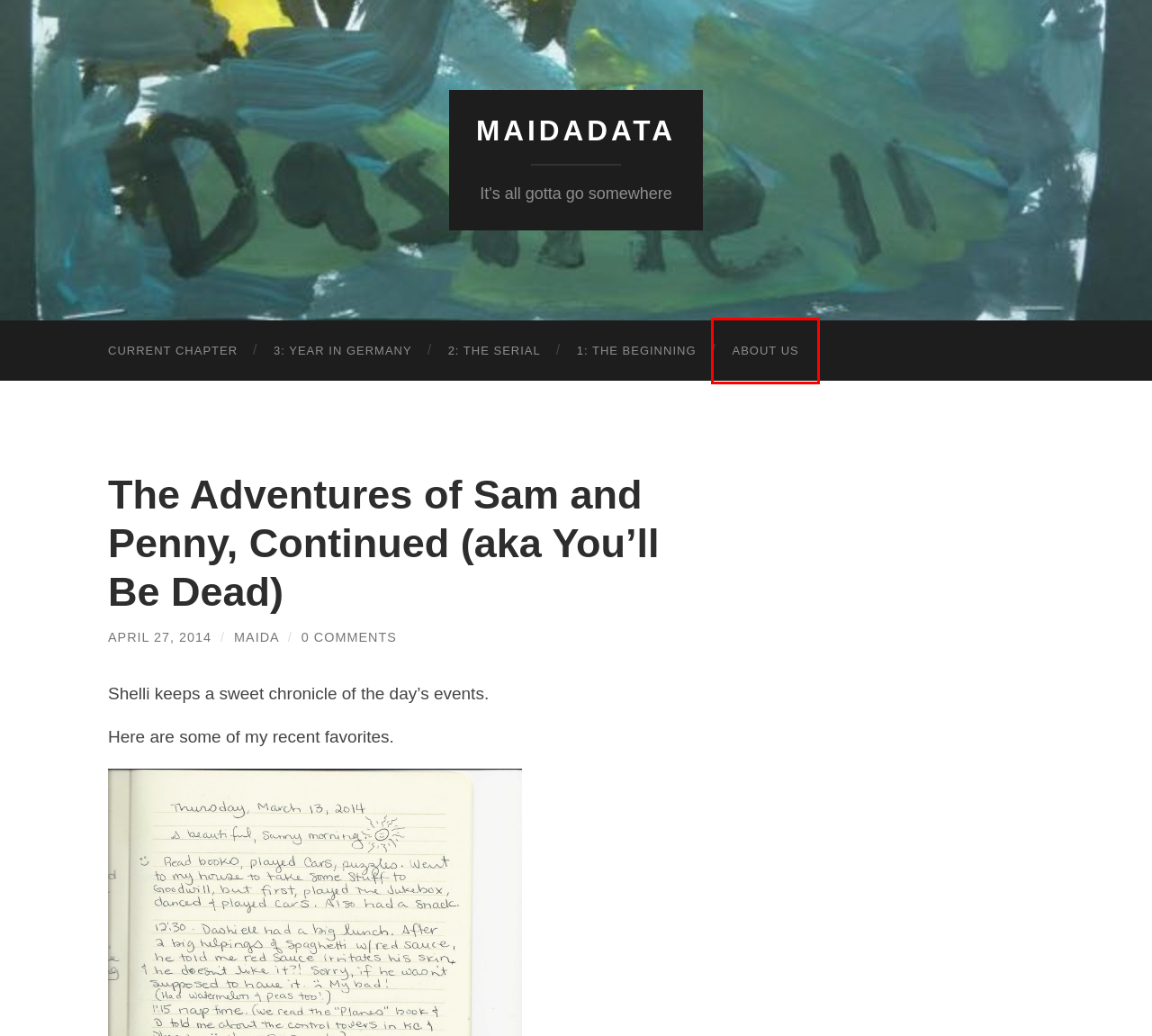Observe the webpage screenshot and focus on the red bounding box surrounding a UI element. Choose the most appropriate webpage description that corresponds to the new webpage after clicking the element in the bounding box. Here are the candidates:
A. Uncategorized – MaidaData
B. My Treasures – MaidaData
C. Adventures in Deutschland – where will they go next?
D. Anders Norén
E. MaidaData – It's all gotta go somewhere
F. Maida – MaidaData
G. About Us – MaidaData
H. Skye Boat Song | The Adventures of Dashiell & Fergus

G